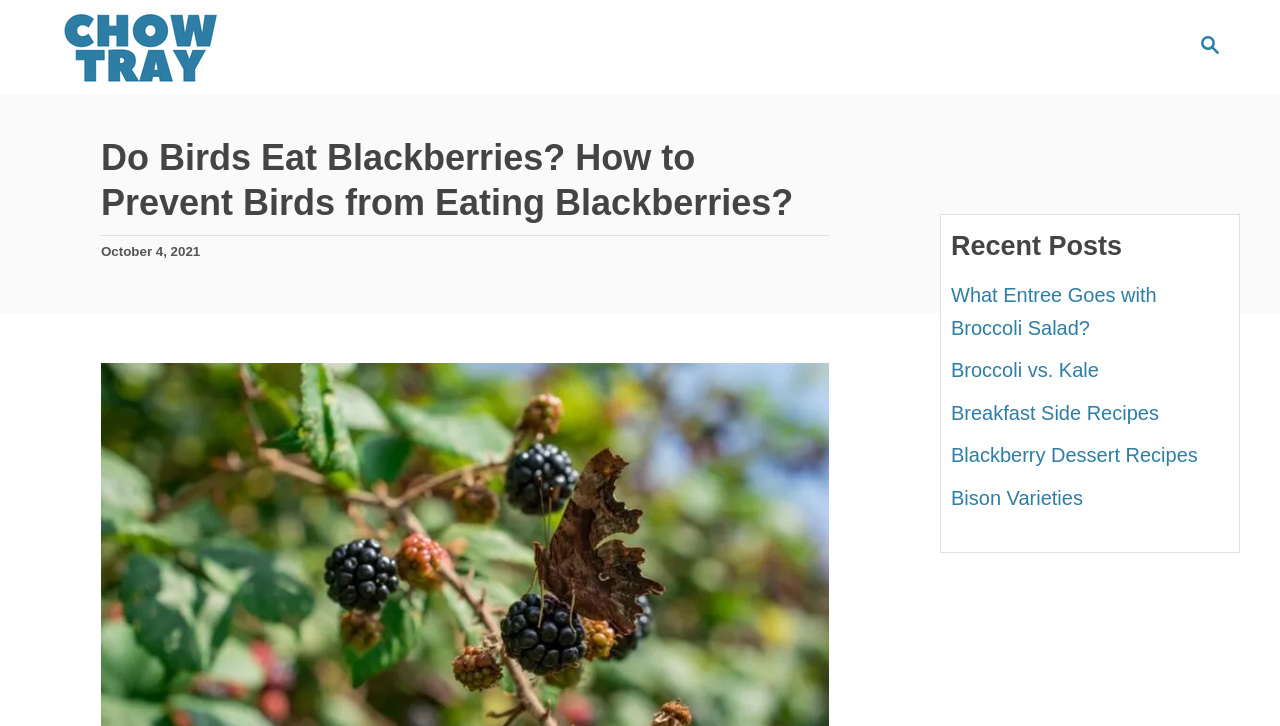What is the topic of the recent post?
Answer with a single word or phrase by referring to the visual content.

Birds eating blackberries